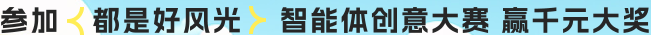Analyze the image and describe all the key elements you observe.

The image features a vibrant promotional banner inviting participation in an event titled "智能体创意大赛" (Intelligent Entity Creativity Competition). The message is accentuated with eye-catching graphics and dynamic font styles that convey enthusiasm and excitement. The text reads, "参加都好风光," which translates to "Joining is all good scenery," suggesting positive experiences and opportunities. The phrase "赢万元大奖" emphasizes the enticing prospect of winning a substantial prize of ten thousand yuan, which adds to the appeal of the competition. The overall design captures attention and encourages individuals to engage in this creative contest.